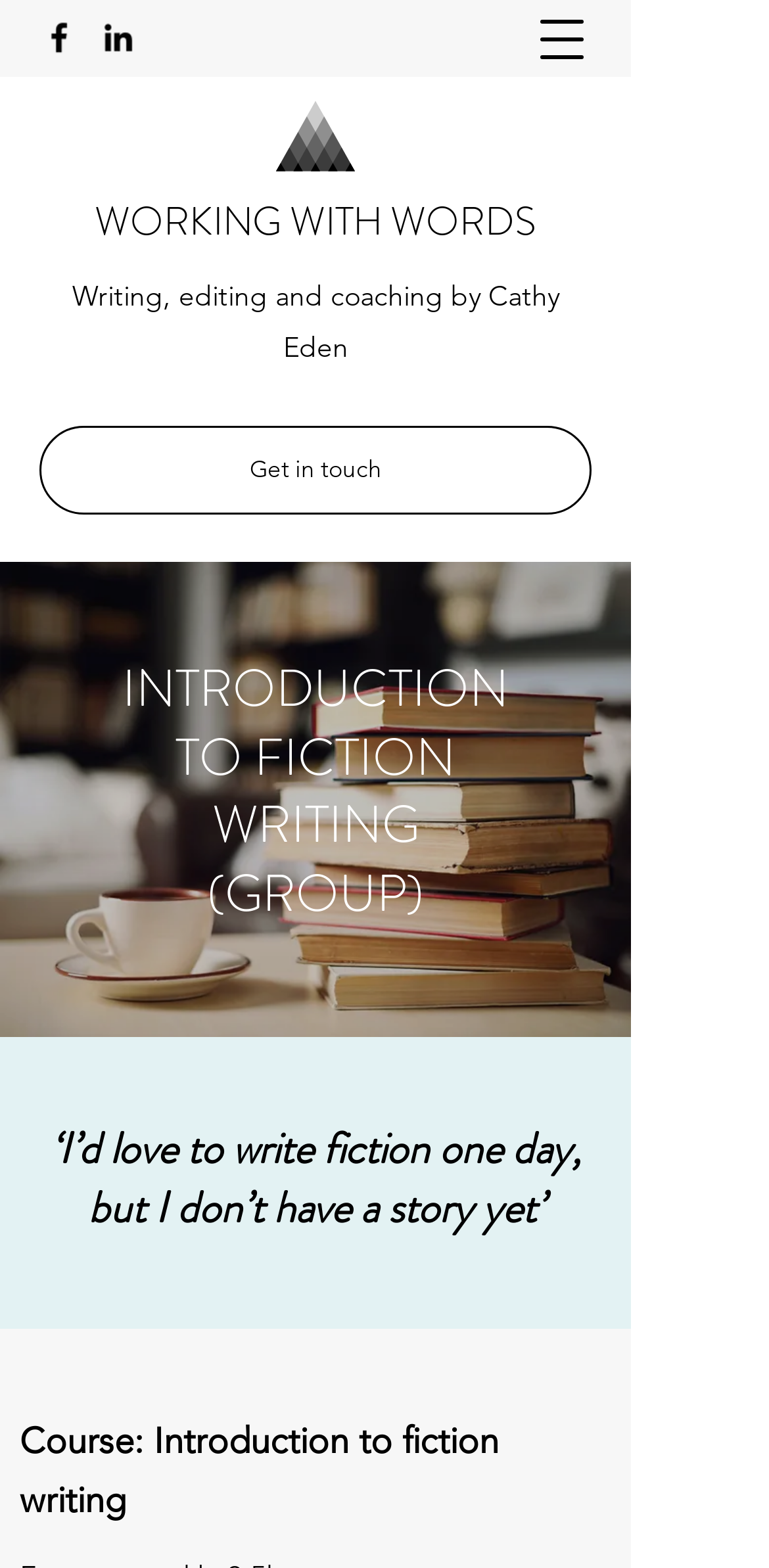Extract the primary header of the webpage and generate its text.

INTRODUCTION TO FICTION WRITING (GROUP)